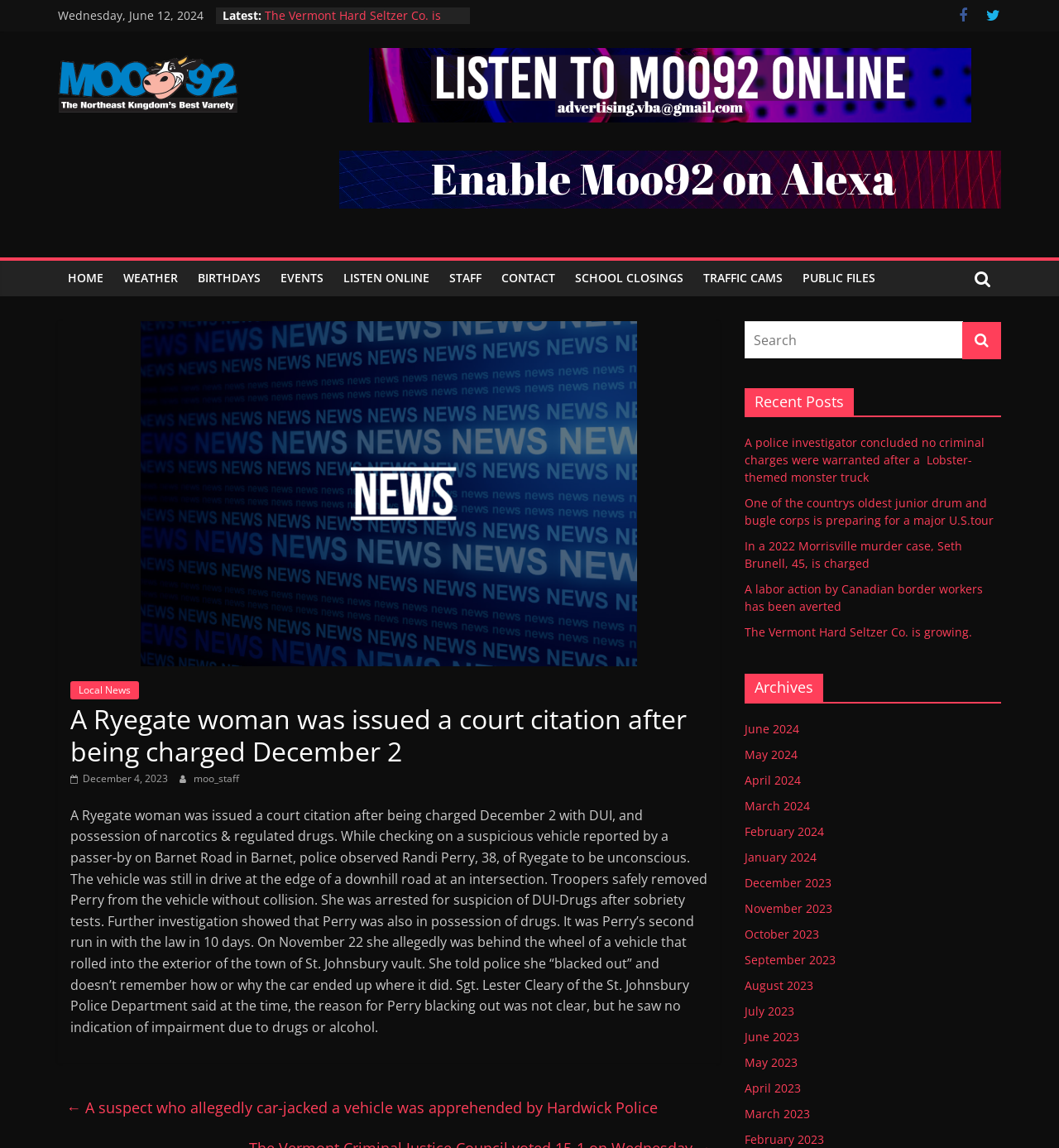Find the bounding box coordinates corresponding to the UI element with the description: "Weather". The coordinates should be formatted as [left, top, right, bottom], with values as floats between 0 and 1.

[0.107, 0.227, 0.177, 0.258]